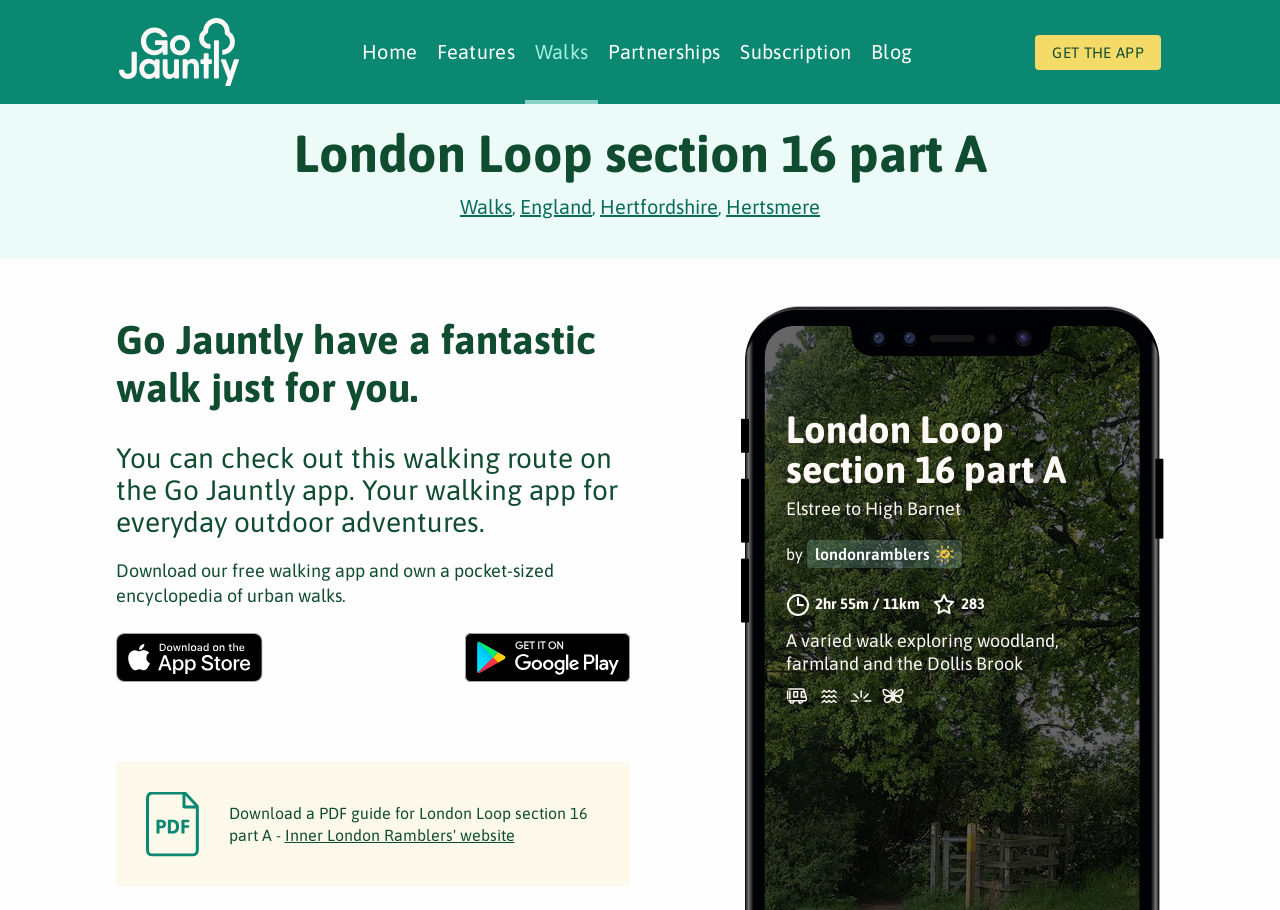Based on what you see in the screenshot, provide a thorough answer to this question: Where can I download the walking app?

I found this answer by looking at the links on the page, which include 'Download on the App Store' and 'Get it on Google Play', indicating that the app can be downloaded from these platforms.